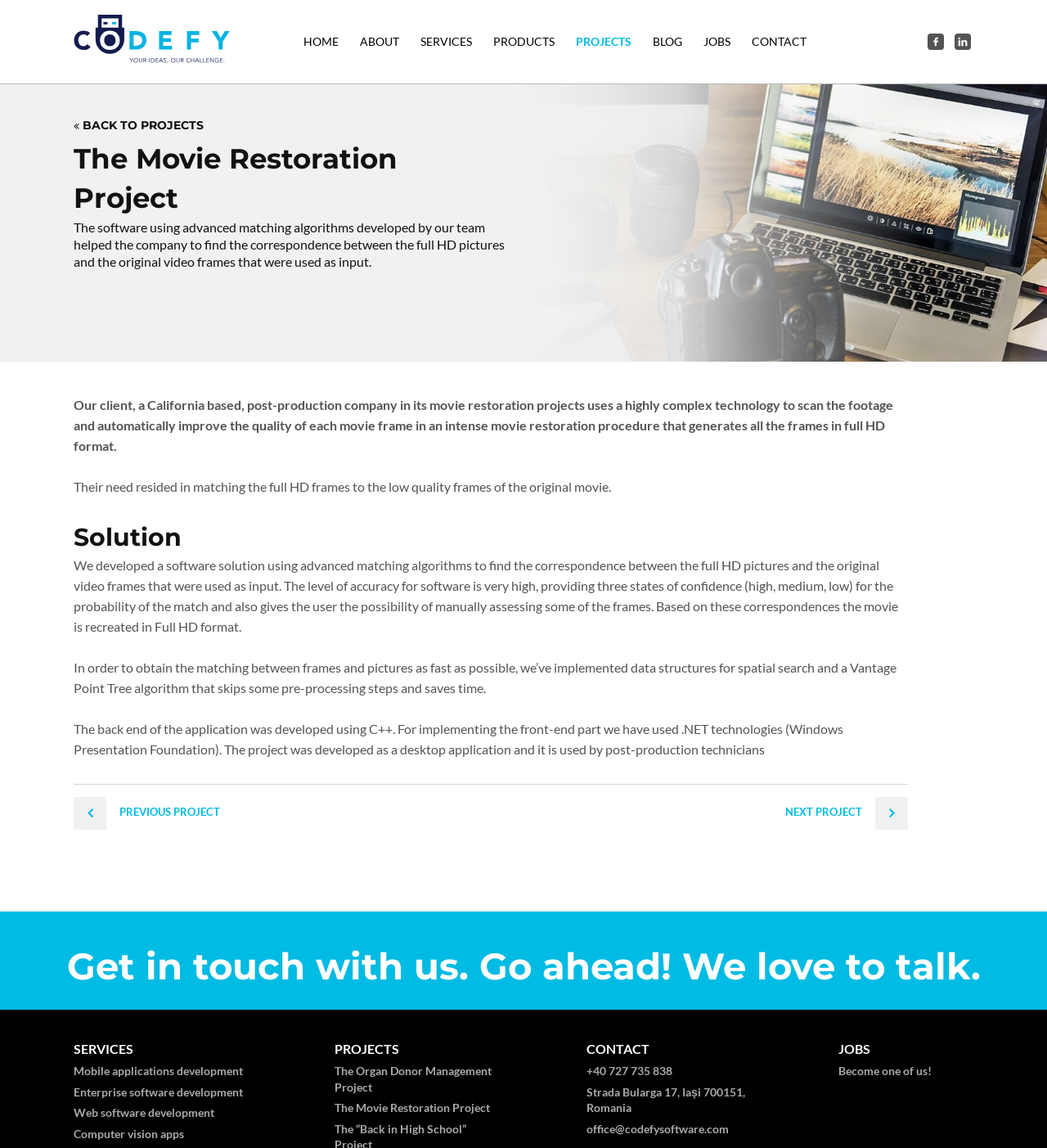What is the link to the previous project?
Please elaborate on the answer to the question with detailed information.

I looked at the navigation links at the bottom of the webpage and found the link to the previous project labeled as 'PREVIOUS PROJECT'.